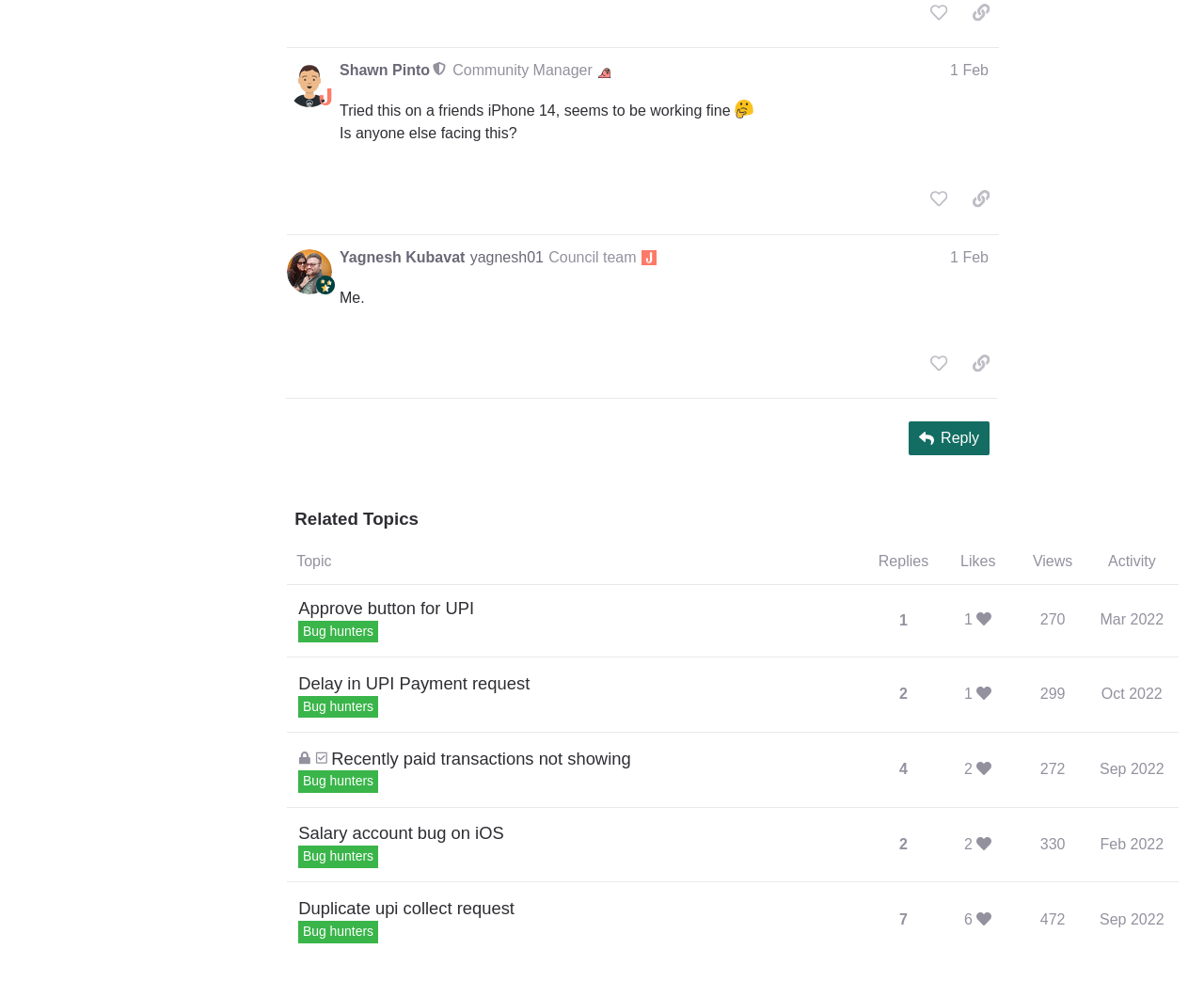Determine the bounding box coordinates of the clickable element to achieve the following action: 'Click the 'copy a link to this post to clipboard' button'. Provide the coordinates as four float values between 0 and 1, formatted as [left, top, right, bottom].

[0.8, 0.186, 0.83, 0.219]